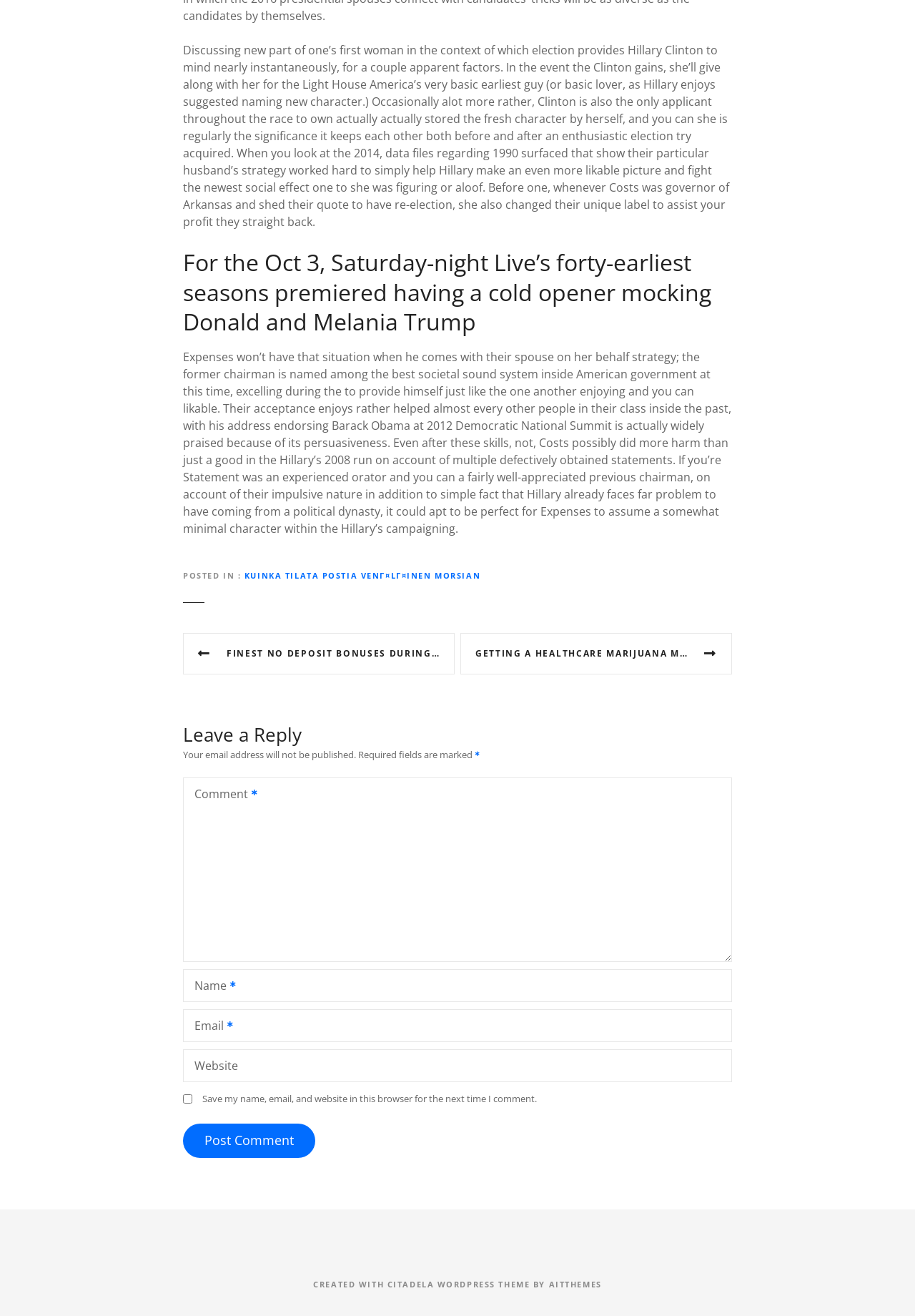Using the given element description, provide the bounding box coordinates (top-left x, top-left y, bottom-right x, bottom-right y) for the corresponding UI element in the screenshot: parent_node: Website name="url"

[0.318, 0.798, 0.799, 0.822]